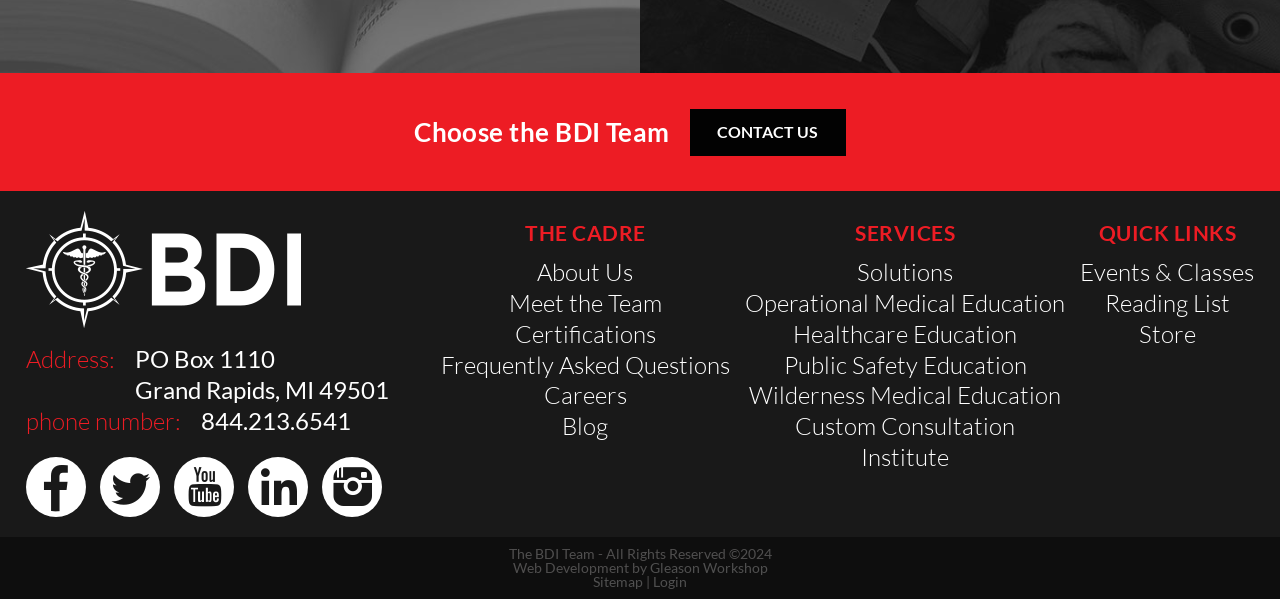What is the name of the company?
Answer the question with a single word or phrase by looking at the picture.

Bad Day Industries